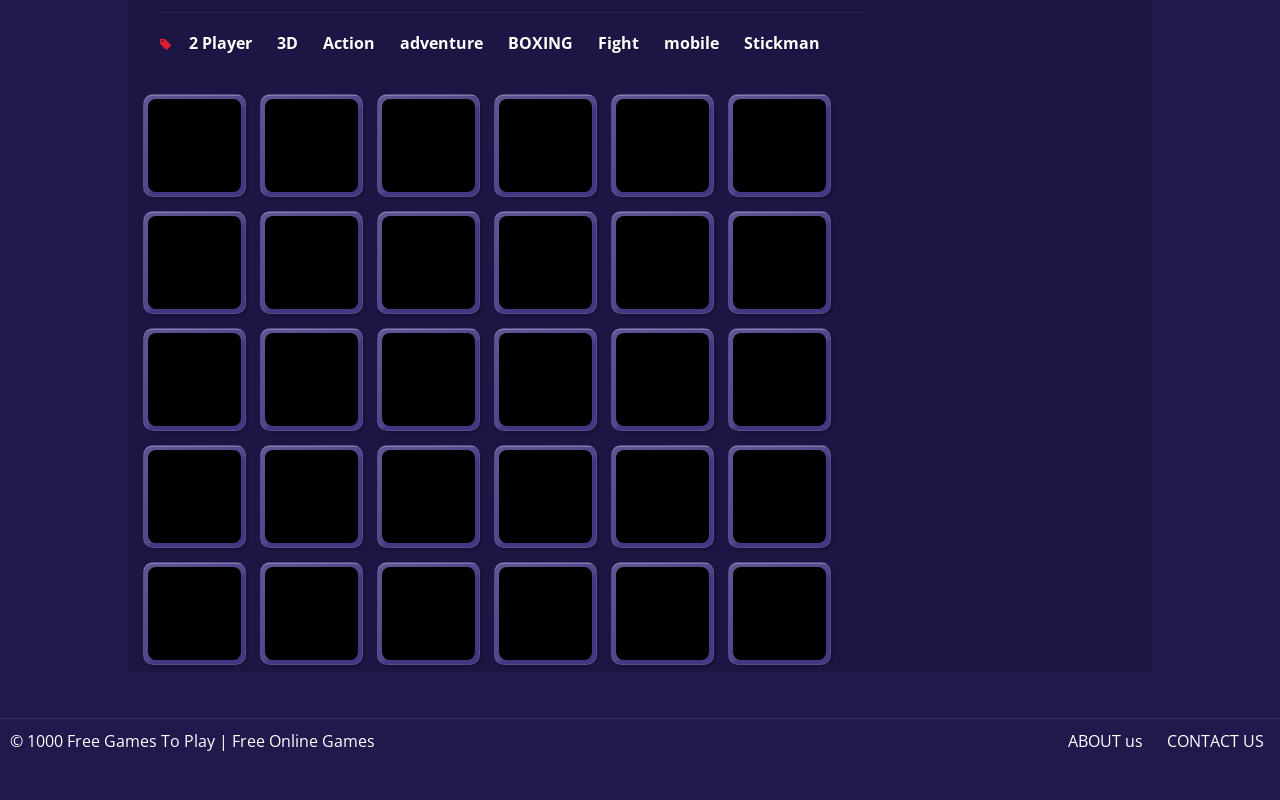Predict the bounding box of the UI element based on the description: "Stickman". The coordinates should be four float numbers between 0 and 1, formatted as [left, top, right, bottom].

[0.581, 0.04, 0.641, 0.068]